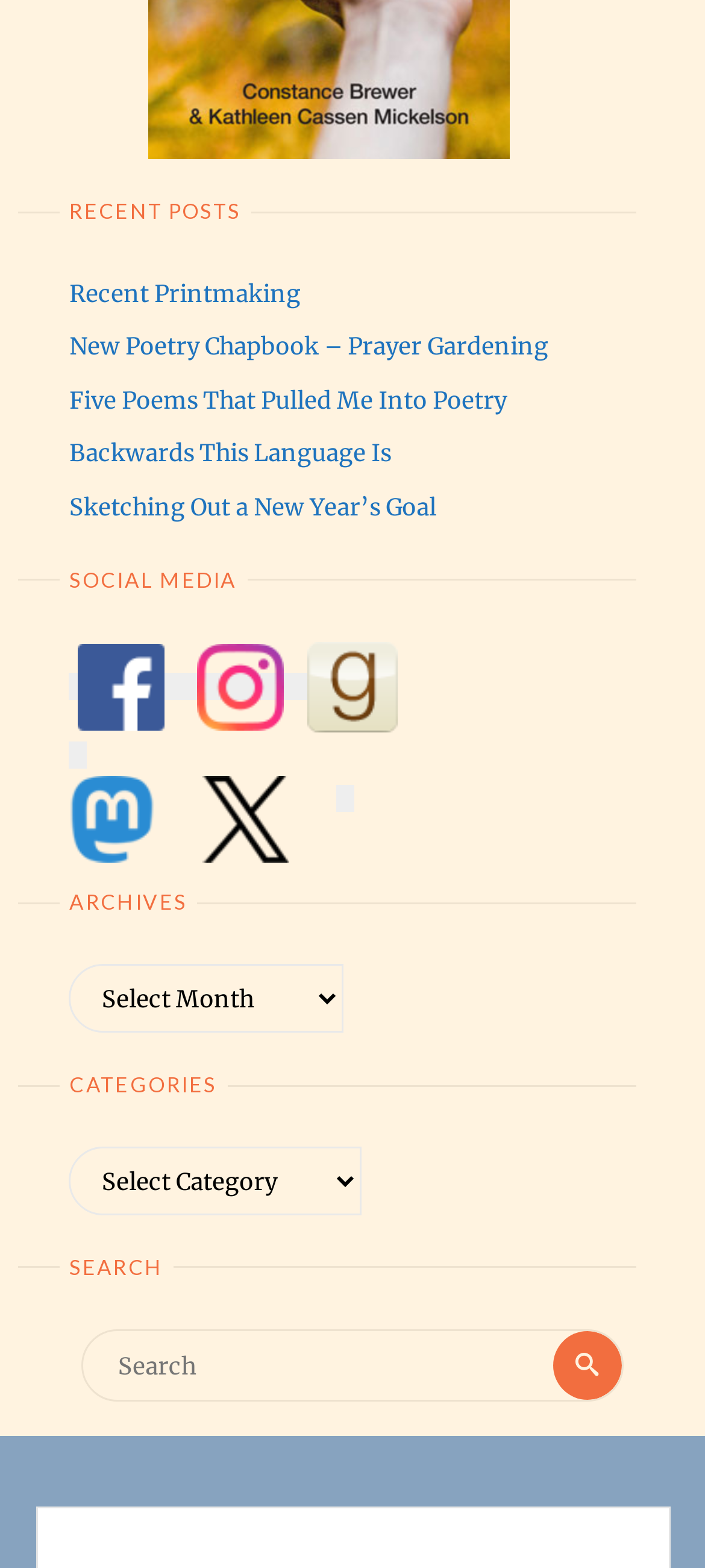Could you determine the bounding box coordinates of the clickable element to complete the instruction: "select archives"? Provide the coordinates as four float numbers between 0 and 1, i.e., [left, top, right, bottom].

[0.098, 0.615, 0.487, 0.659]